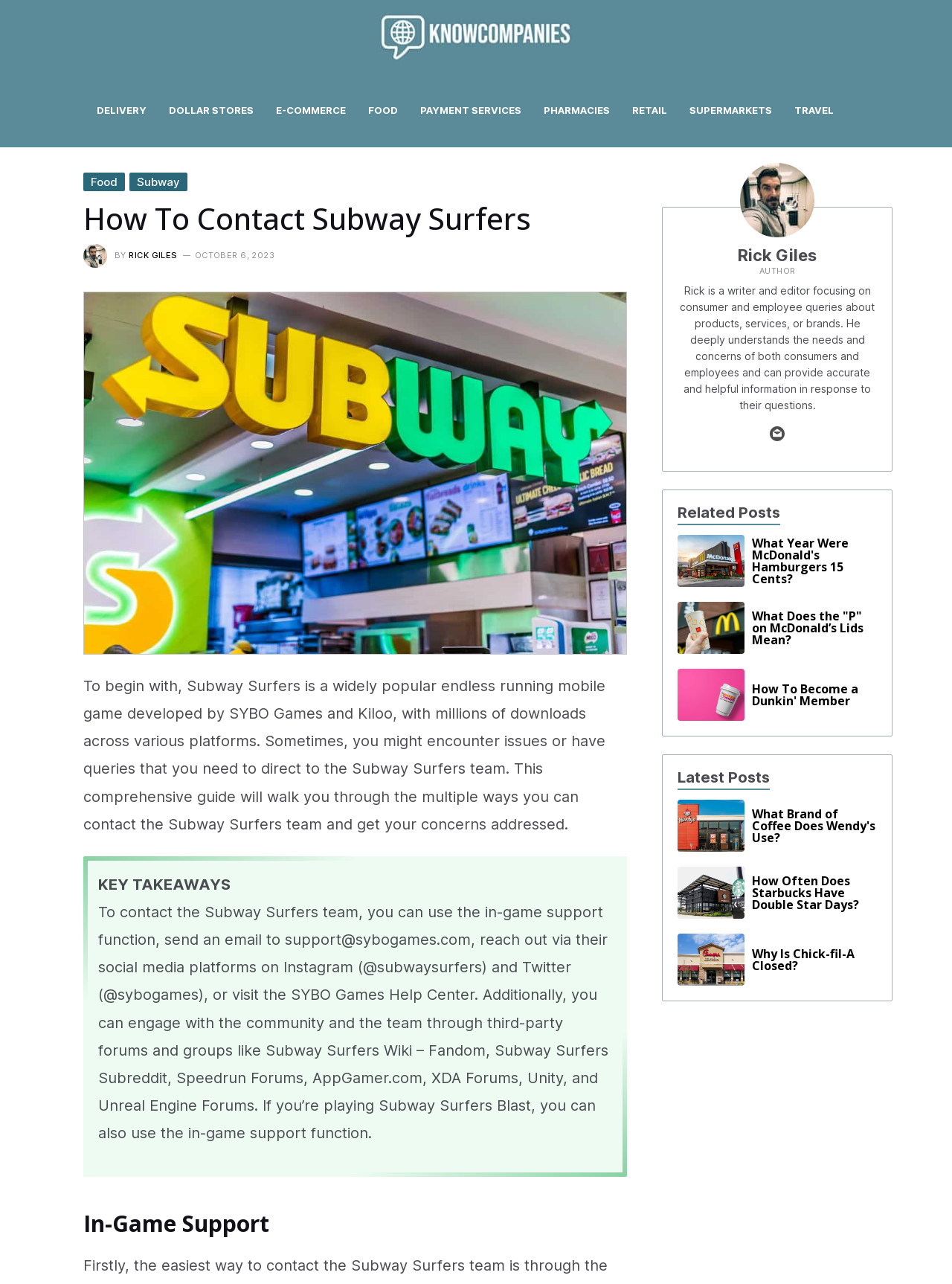Use a single word or phrase to respond to the question:
What is the name of the company that developed Subway Surfers?

SYBO Games